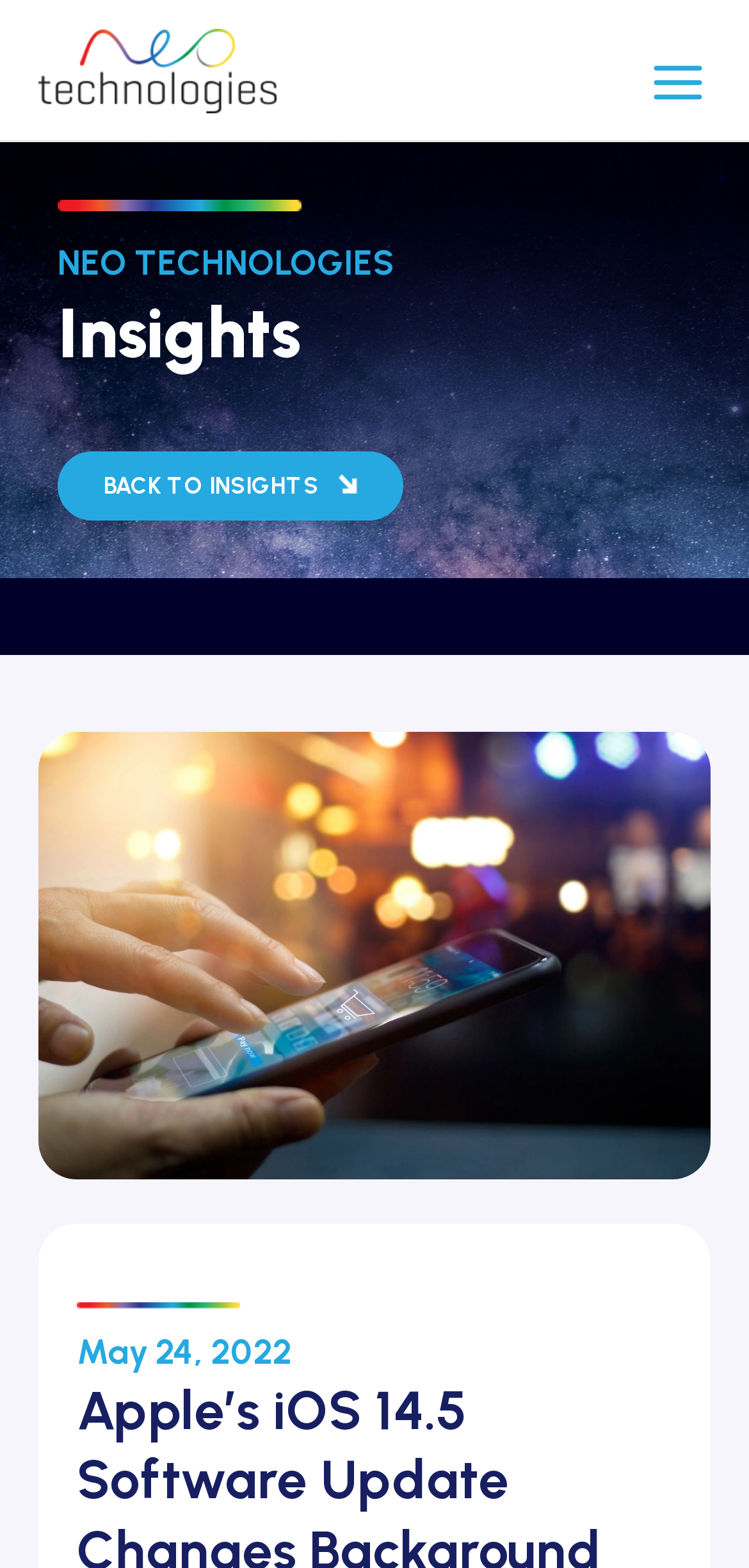Give a succinct answer to this question in a single word or phrase: 
Is the main menu expanded?

No